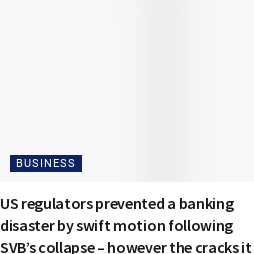What is the main topic of the article?
Please answer the question with a single word or phrase, referencing the image.

Banking disaster